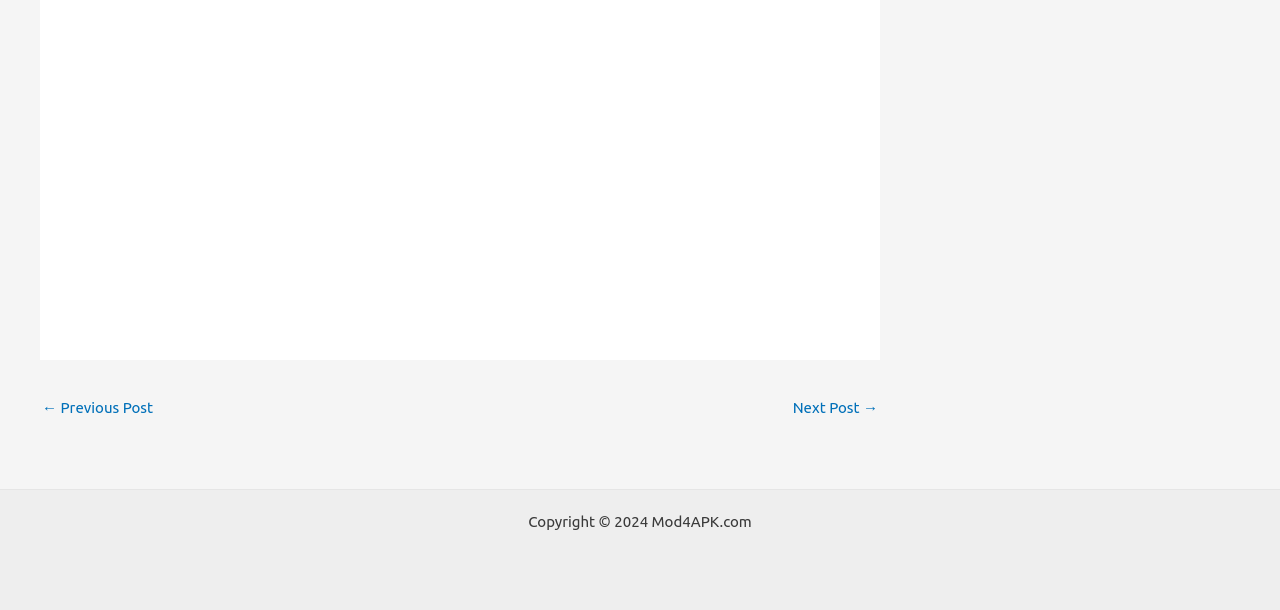Find the bounding box coordinates corresponding to the UI element with the description: "Next Post →". The coordinates should be formatted as [left, top, right, bottom], with values as floats between 0 and 1.

[0.619, 0.642, 0.686, 0.7]